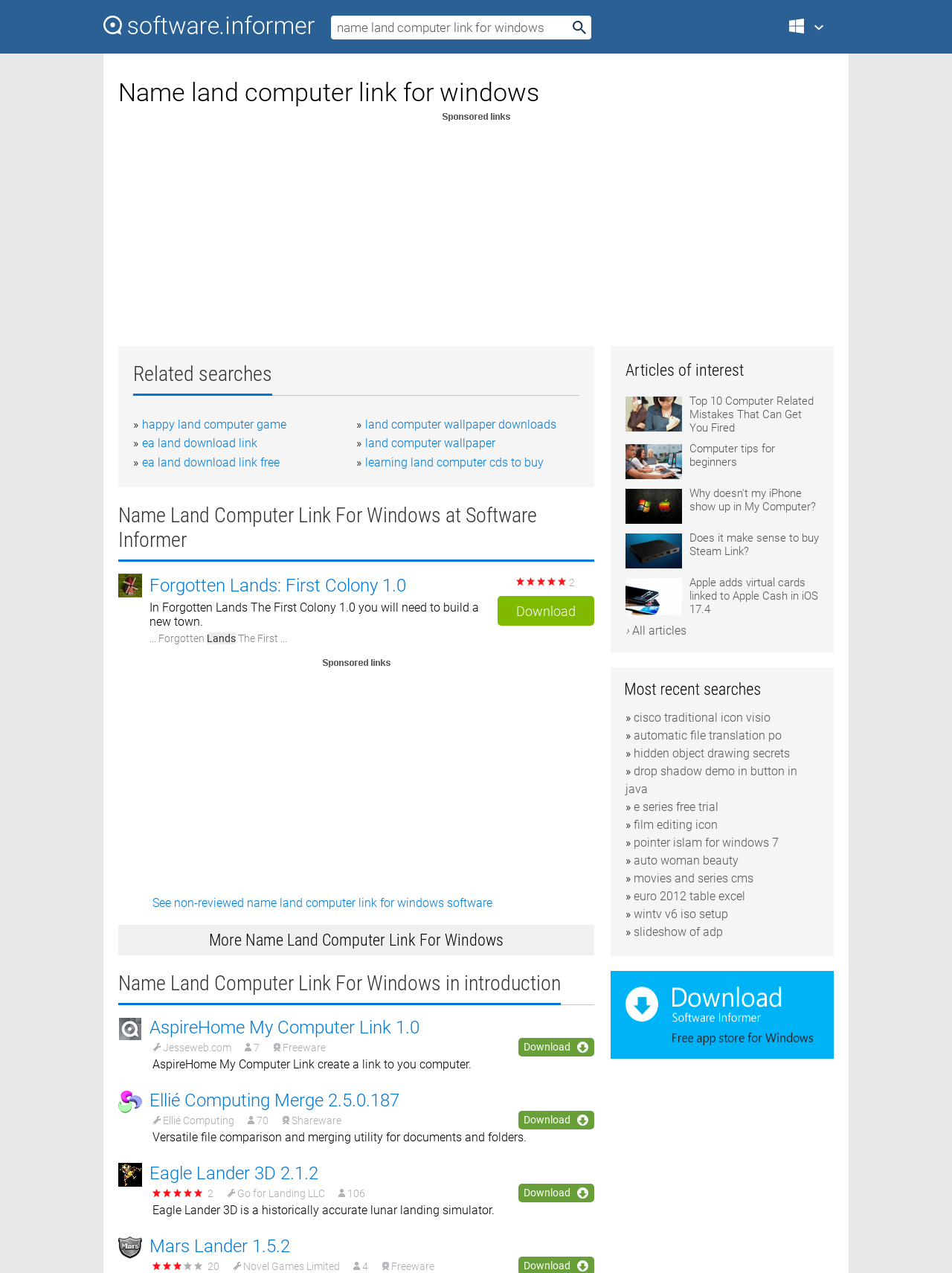Pinpoint the bounding box coordinates of the element to be clicked to execute the instruction: "Search for 'happy land computer game'".

[0.149, 0.328, 0.301, 0.339]